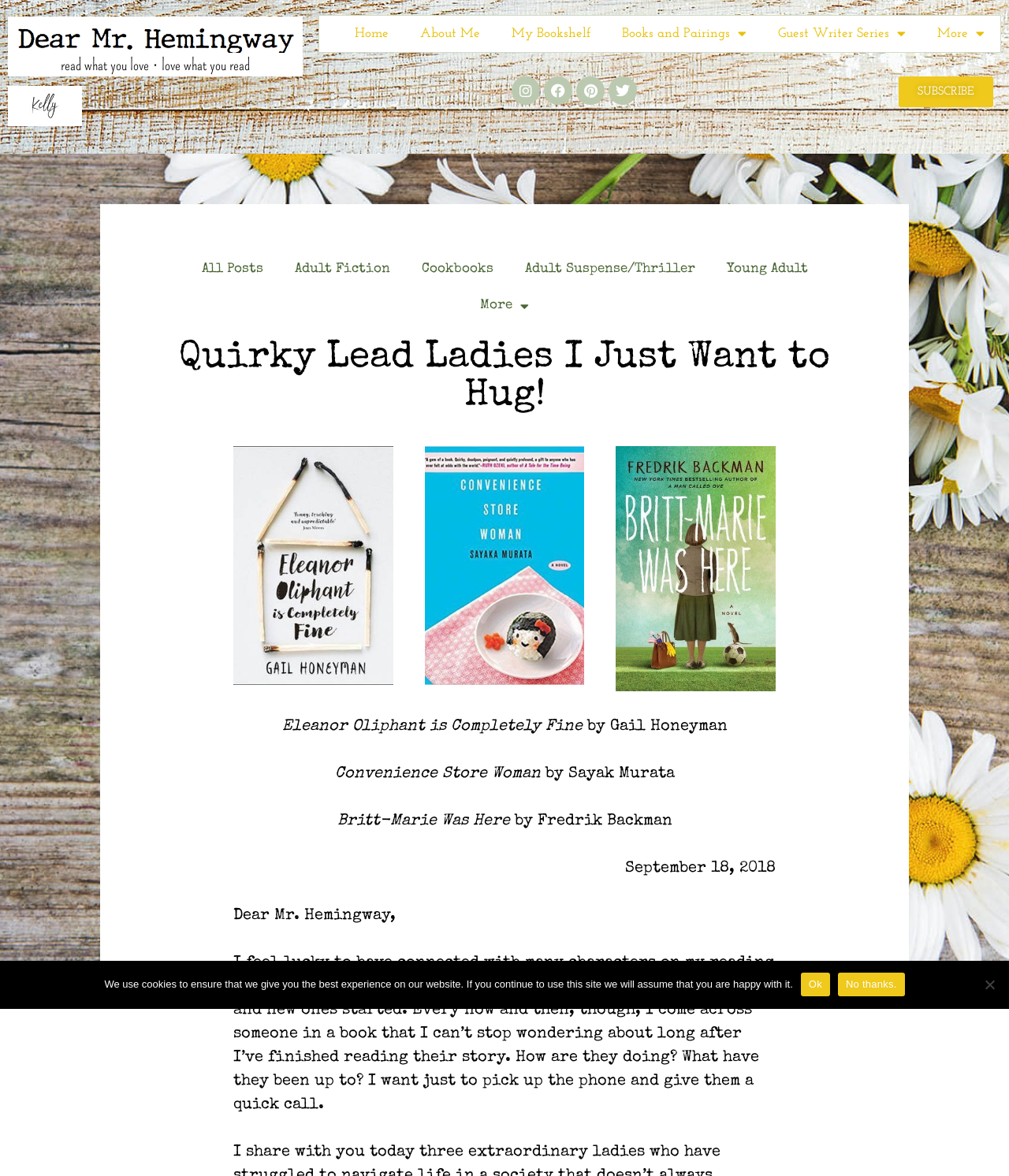Determine the bounding box coordinates of the section I need to click to execute the following instruction: "Subscribe to the newsletter". Provide the coordinates as four float numbers between 0 and 1, i.e., [left, top, right, bottom].

[0.891, 0.065, 0.984, 0.091]